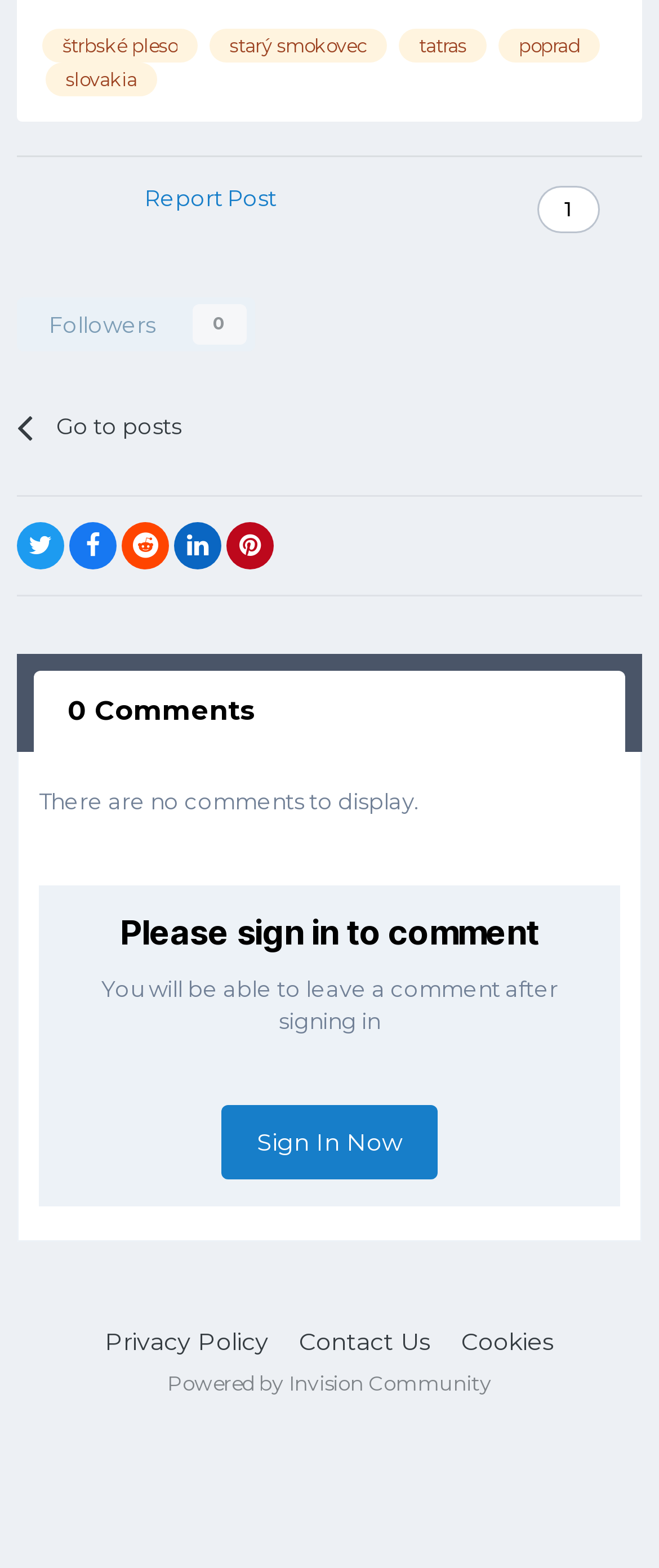Reply to the question with a single word or phrase:
What is the text of the heading in the comment section?

Please sign in to comment